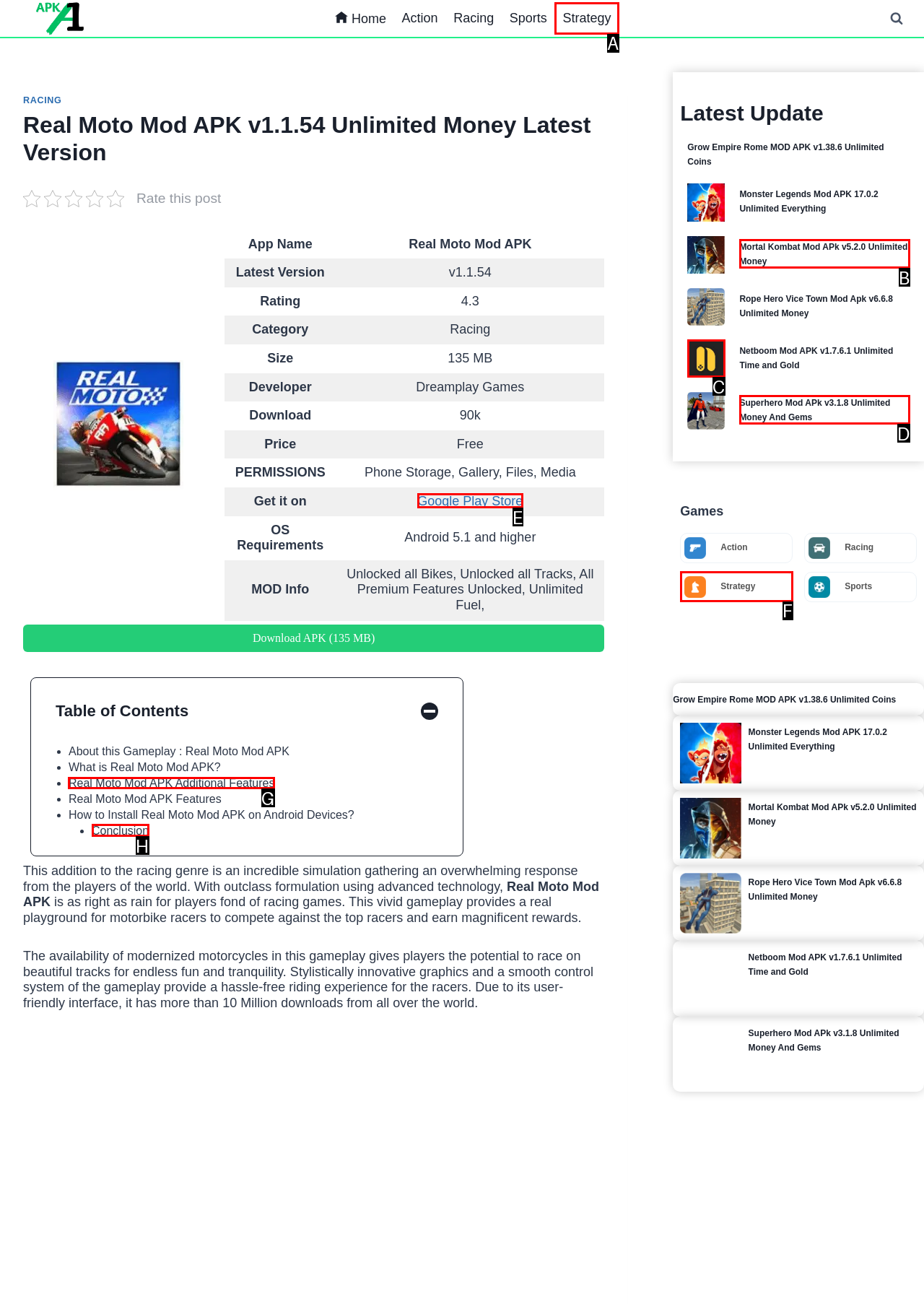Tell me which element should be clicked to achieve the following objective: Read about the gameplay features
Reply with the letter of the correct option from the displayed choices.

G